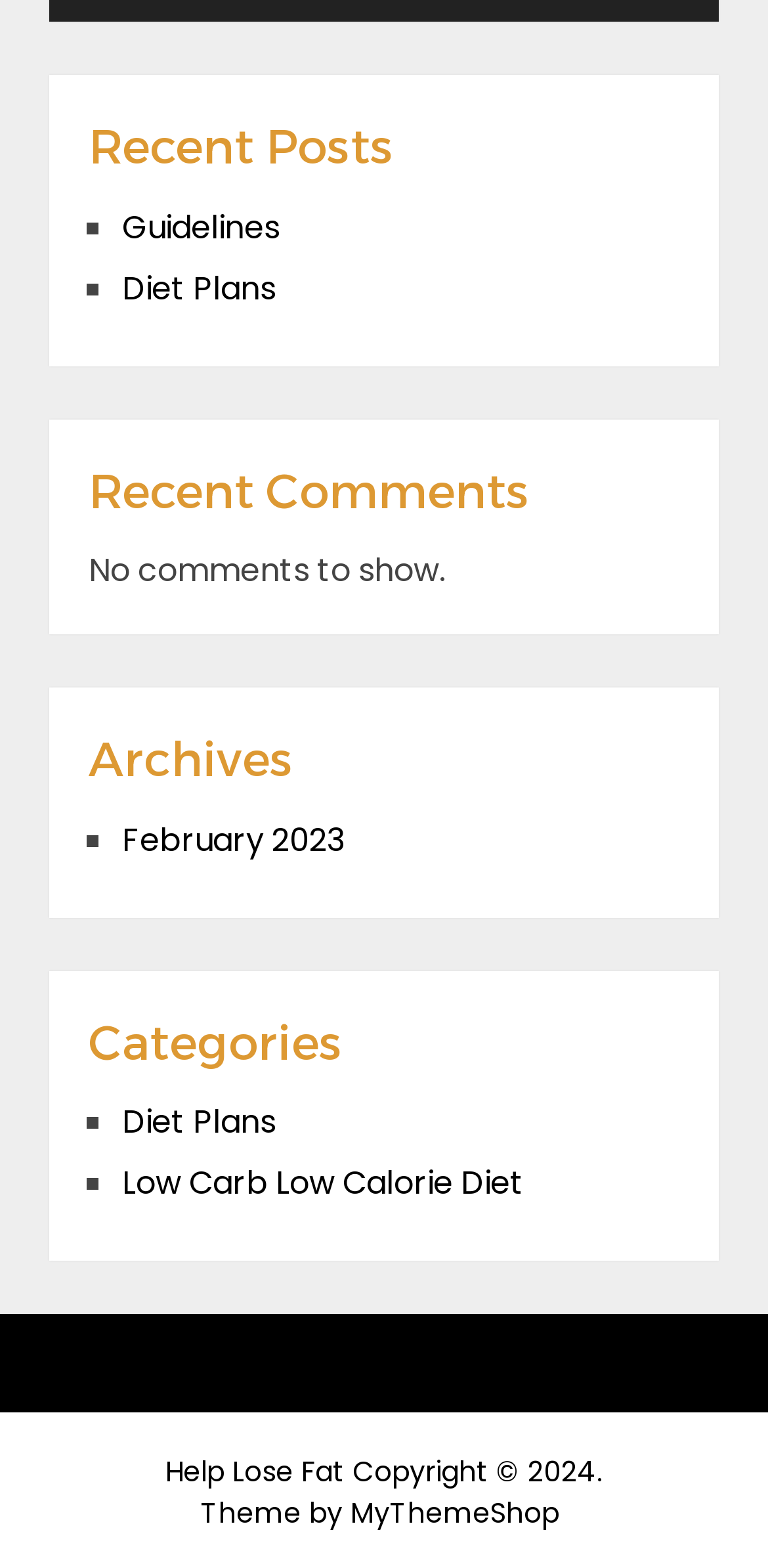Use a single word or phrase to answer the question: 
How many recent comments are shown?

No comments